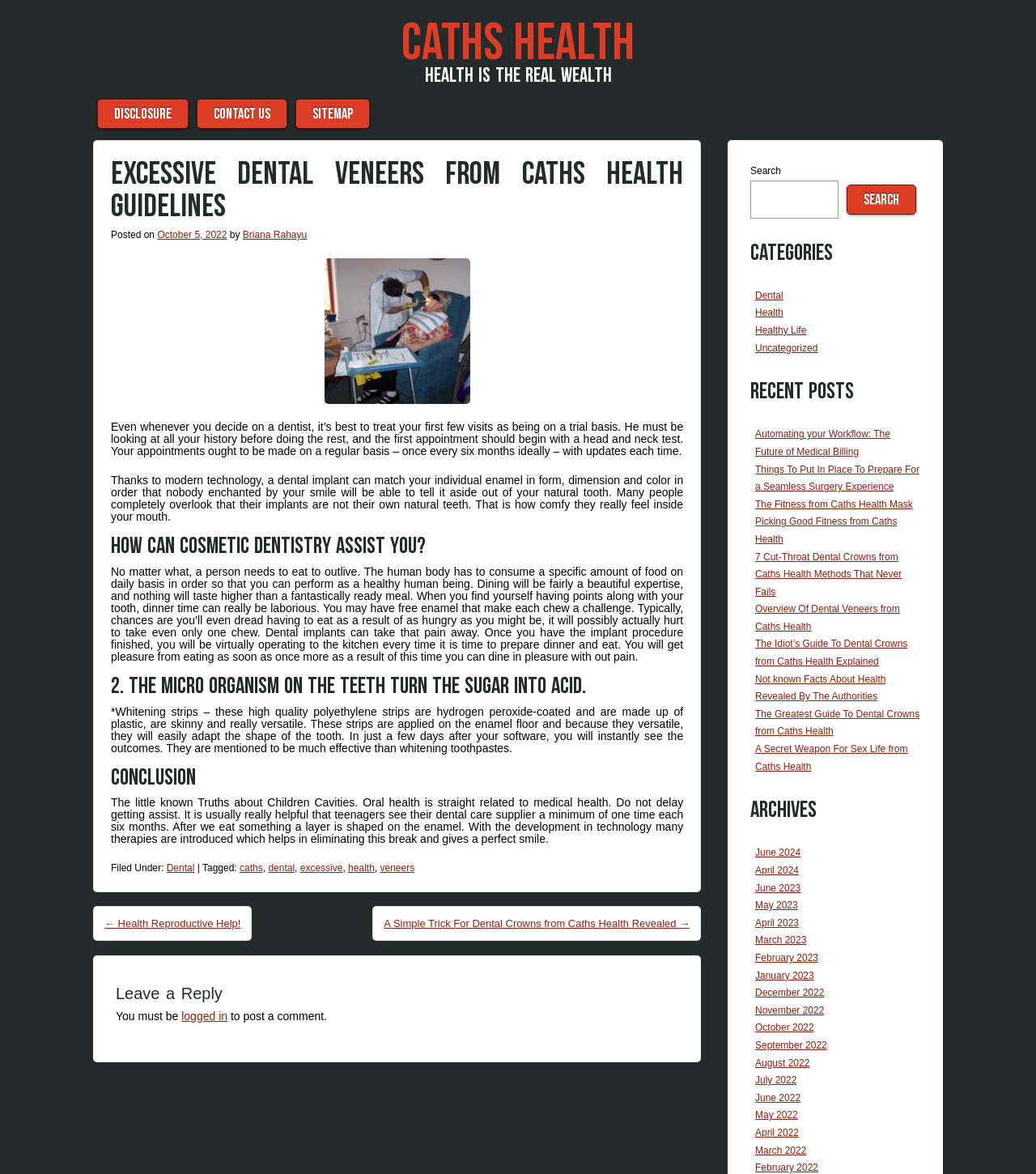Please locate the clickable area by providing the bounding box coordinates to follow this instruction: "Go to the home page".

None